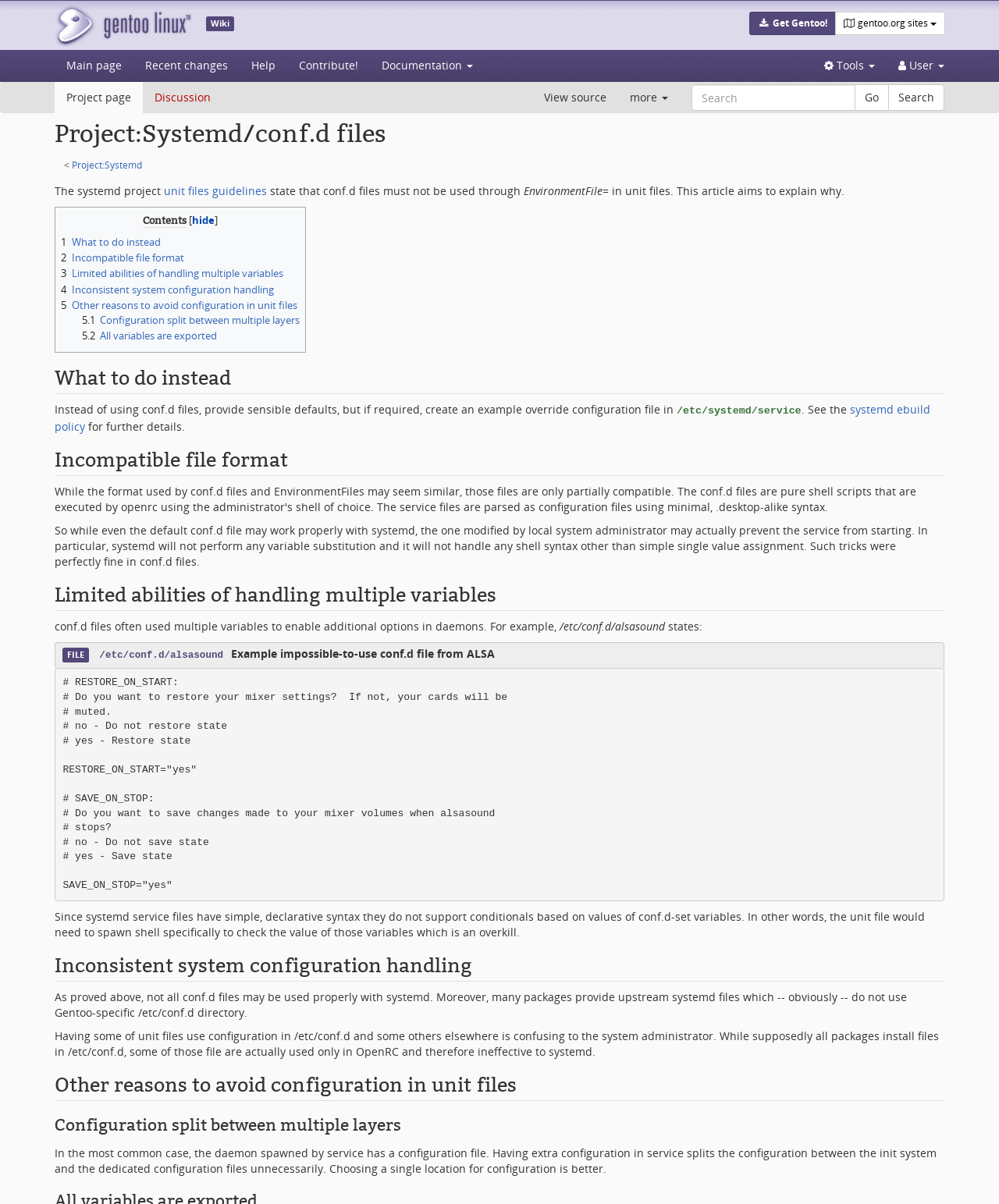Determine the bounding box coordinates of the target area to click to execute the following instruction: "Go to Project page."

[0.055, 0.068, 0.143, 0.094]